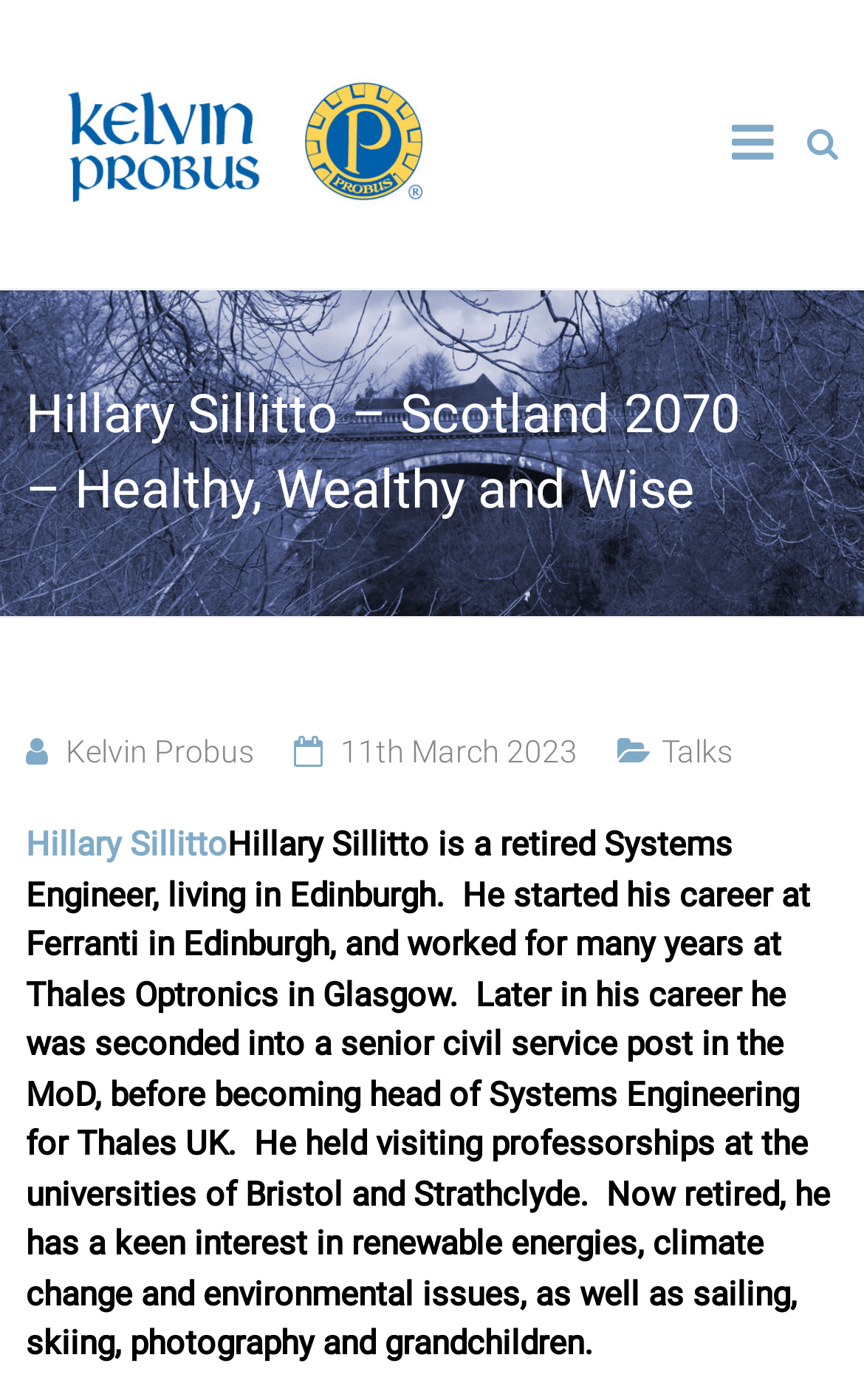Answer the question using only a single word or phrase: 
What is the name of the organization?

Kelvin Probus